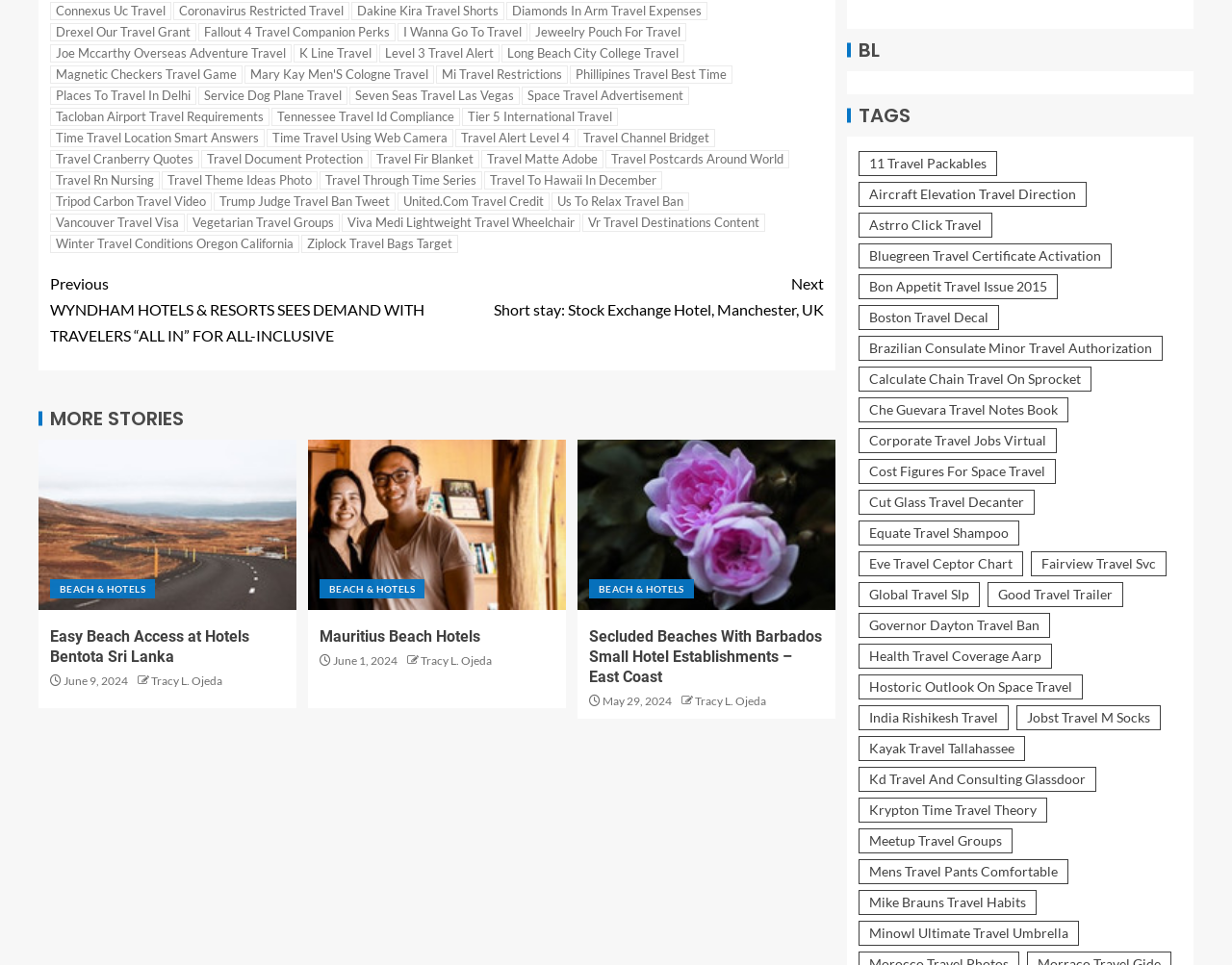Please use the details from the image to answer the following question comprehensively:
How many minutes does it take to read the article 'Mauritius Beach Hotels'?

I found the answer by looking at the '2 min read' text below the article title 'Mauritius Beach Hotels'.